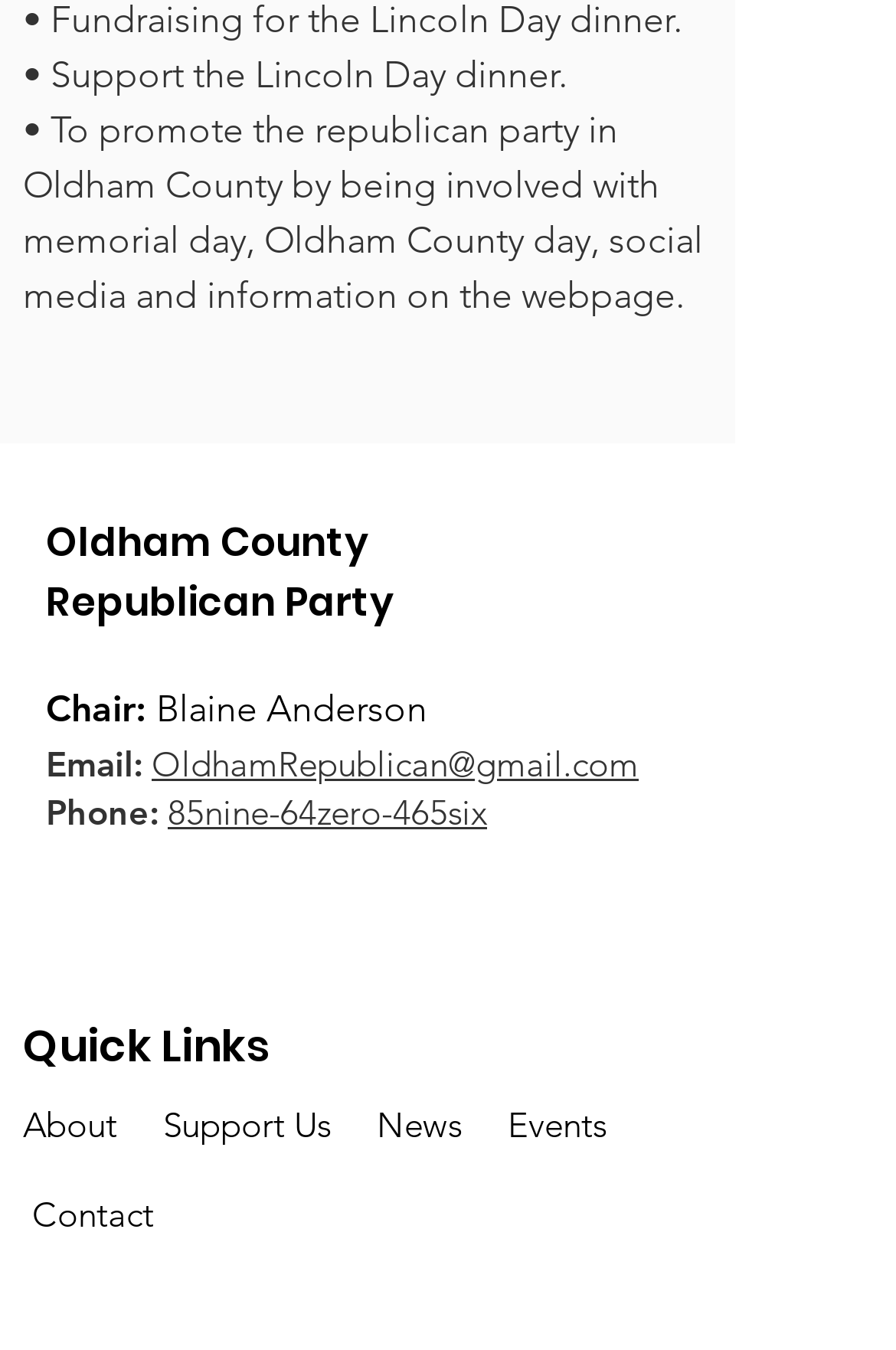Given the element description, predict the bounding box coordinates in the format (top-left x, top-left y, bottom-right x, bottom-right y). Make sure all values are between 0 and 1. Here is the element description: Support Us

[0.182, 0.817, 0.421, 0.849]